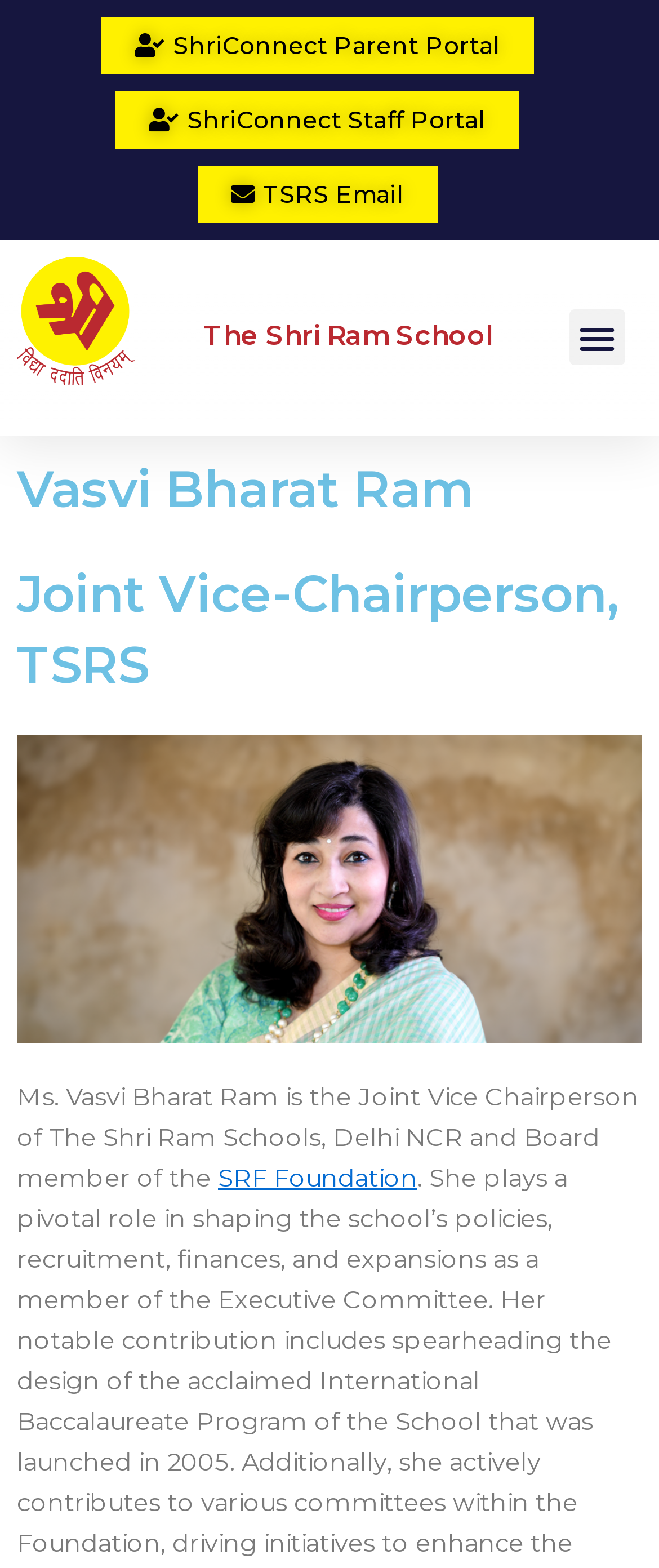What is the name of the school mentioned on the webpage?
Could you give a comprehensive explanation in response to this question?

I found this information by looking at the heading element that contains the text 'The Shri Ram School'.